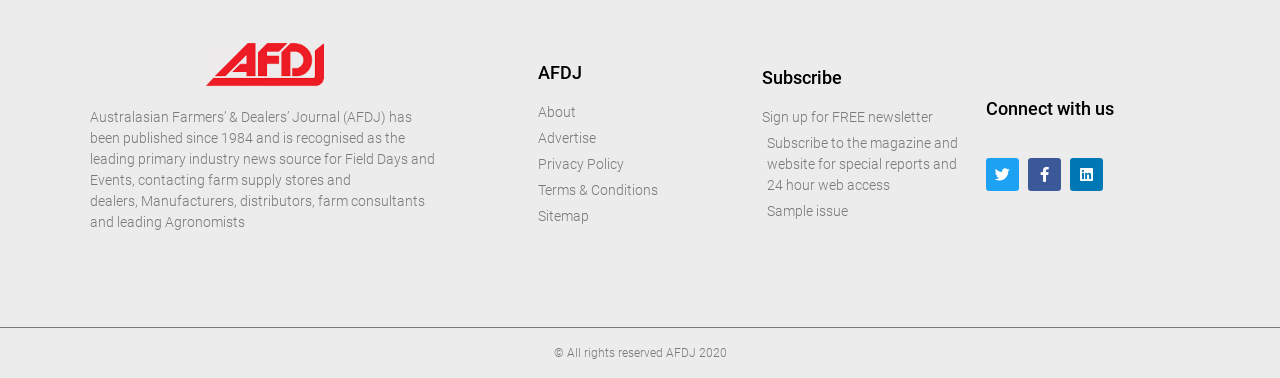What is the copyright year of AFDJ?
Based on the image, answer the question in a detailed manner.

I found the answer by looking at the heading element with the text '© All rights reserved AFDJ 2020' which is located at [0.062, 0.919, 0.938, 0.951]. This suggests that the copyright year of AFDJ is 2020.